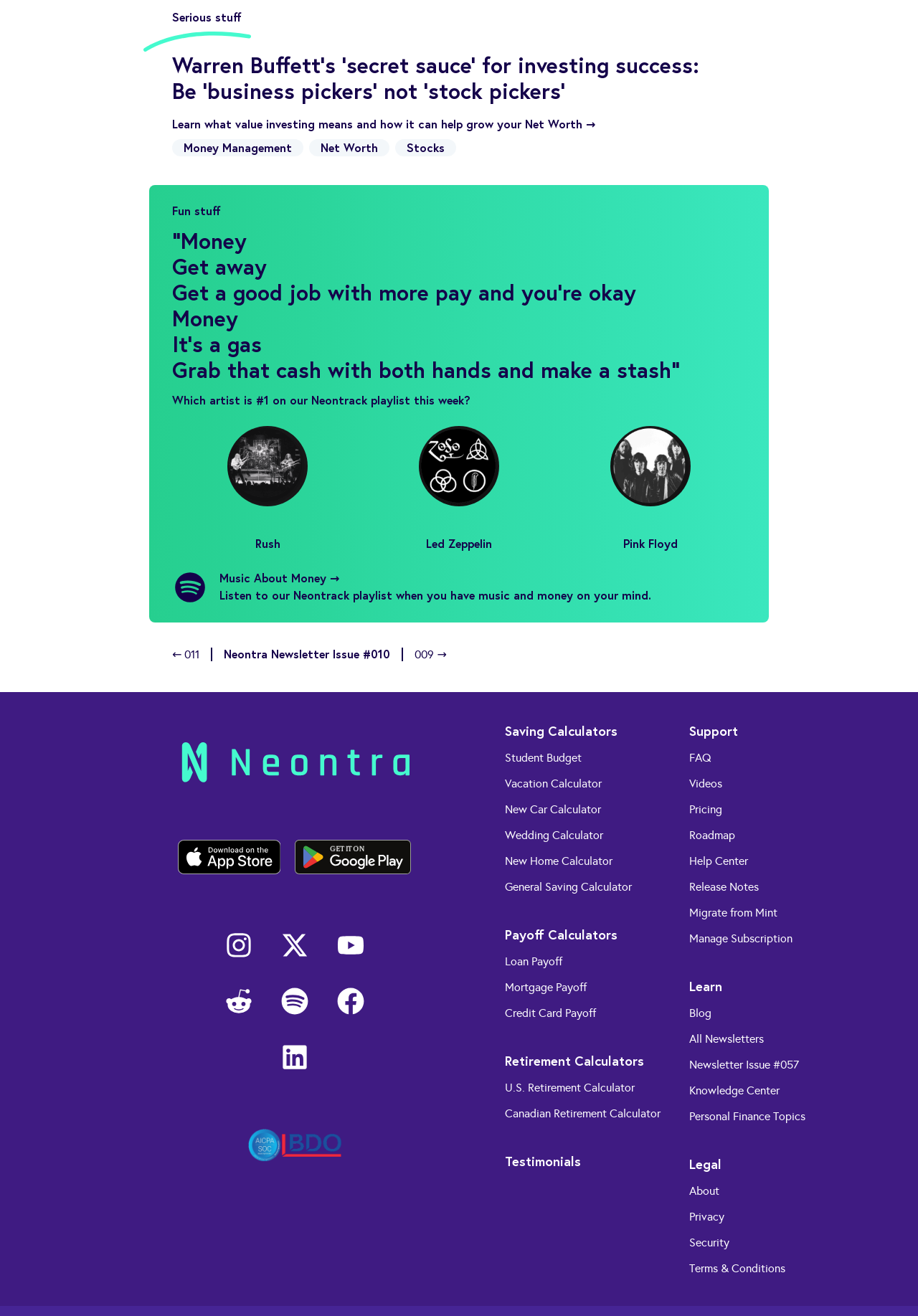Using the webpage screenshot, locate the HTML element that fits the following description and provide its bounding box: "Security".

[0.75, 0.938, 0.877, 0.951]